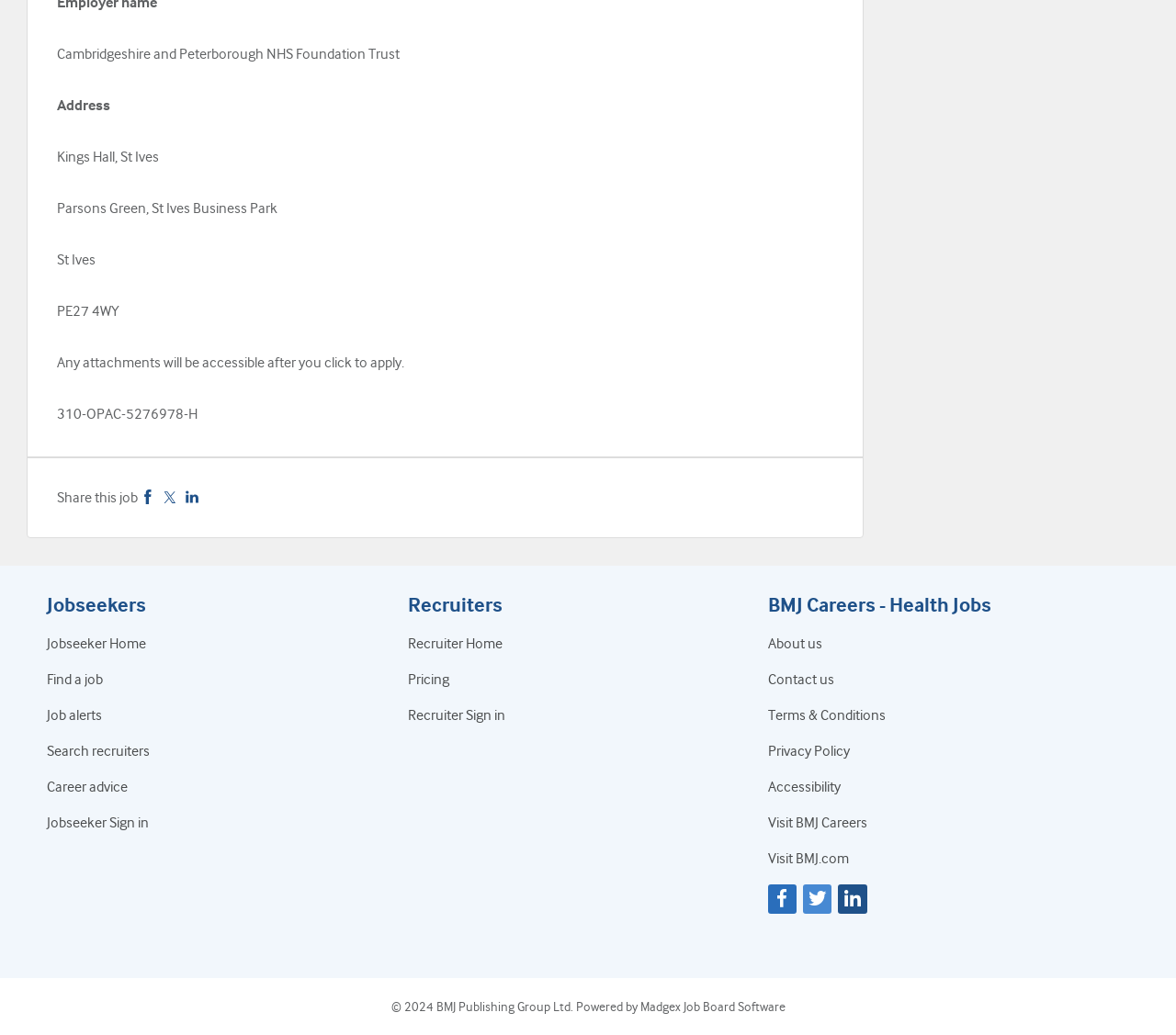Please give the bounding box coordinates of the area that should be clicked to fulfill the following instruction: "Visit BMJ Careers". The coordinates should be in the format of four float numbers from 0 to 1, i.e., [left, top, right, bottom].

[0.653, 0.787, 0.738, 0.803]